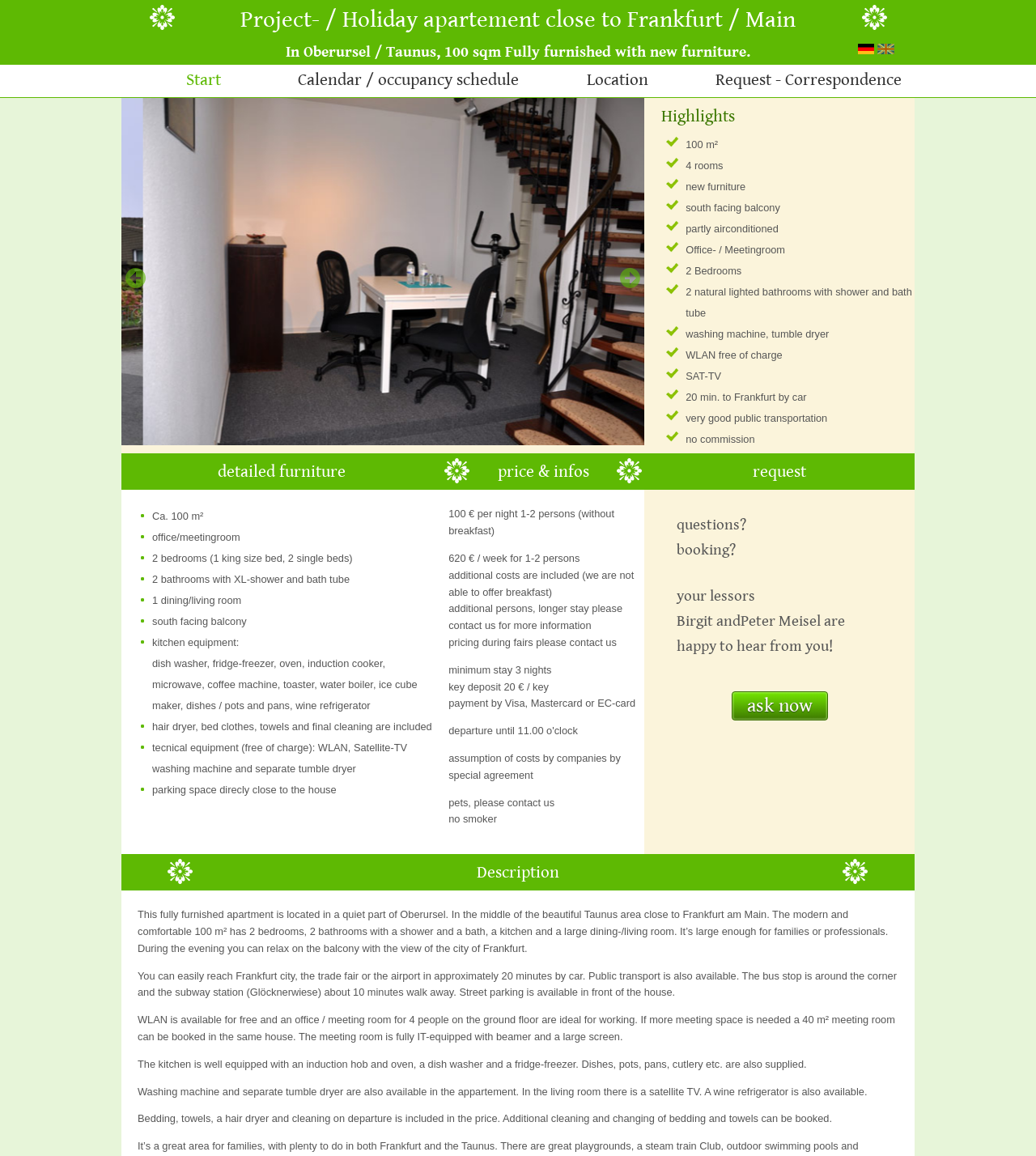Bounding box coordinates are specified in the format (top-left x, top-left y, bottom-right x, bottom-right y). All values are floating point numbers bounded between 0 and 1. Please provide the bounding box coordinate of the region this sentence describes: How to Order

None